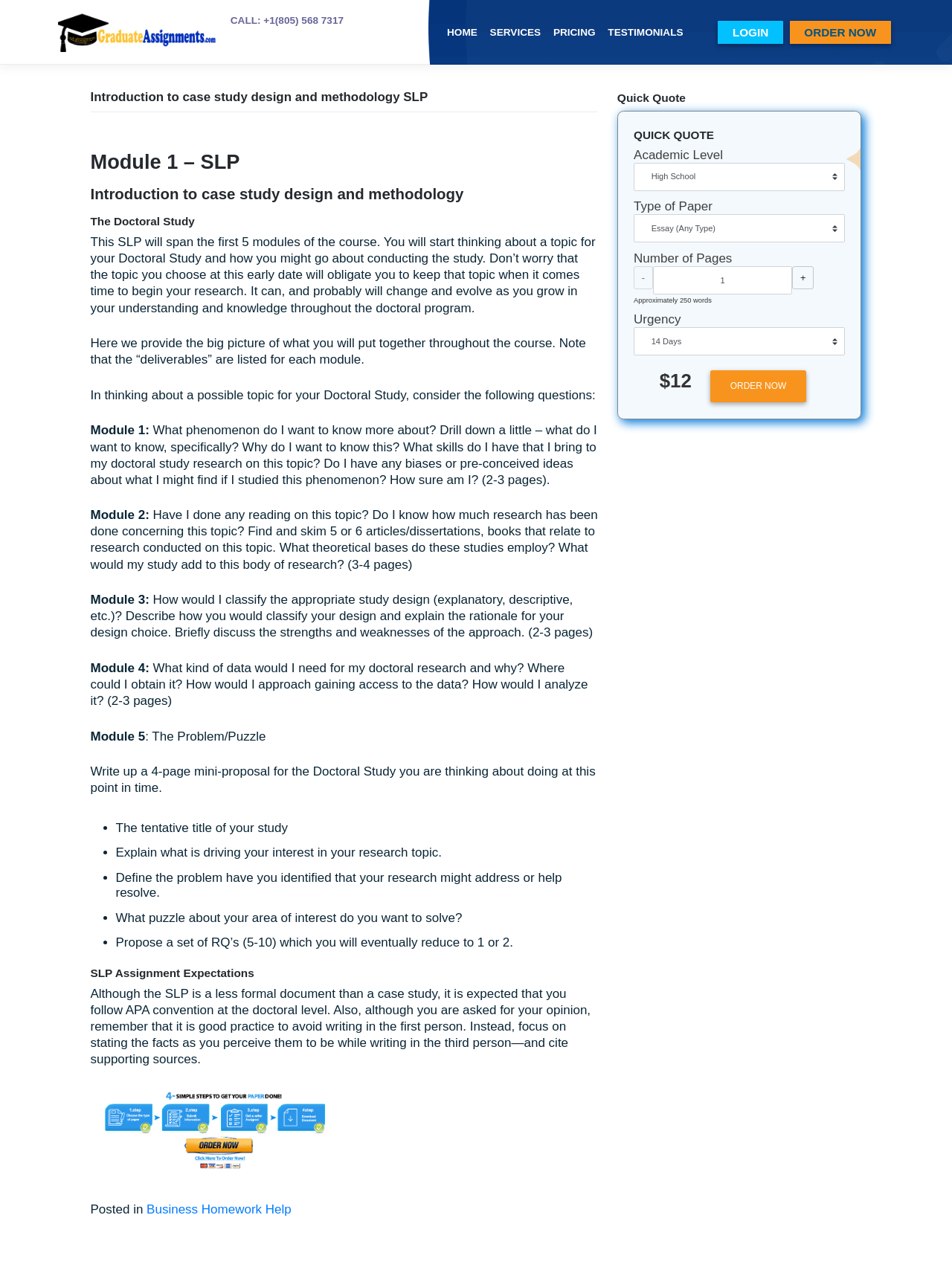Please provide a brief answer to the question using only one word or phrase: 
What is the price of the service?

$12